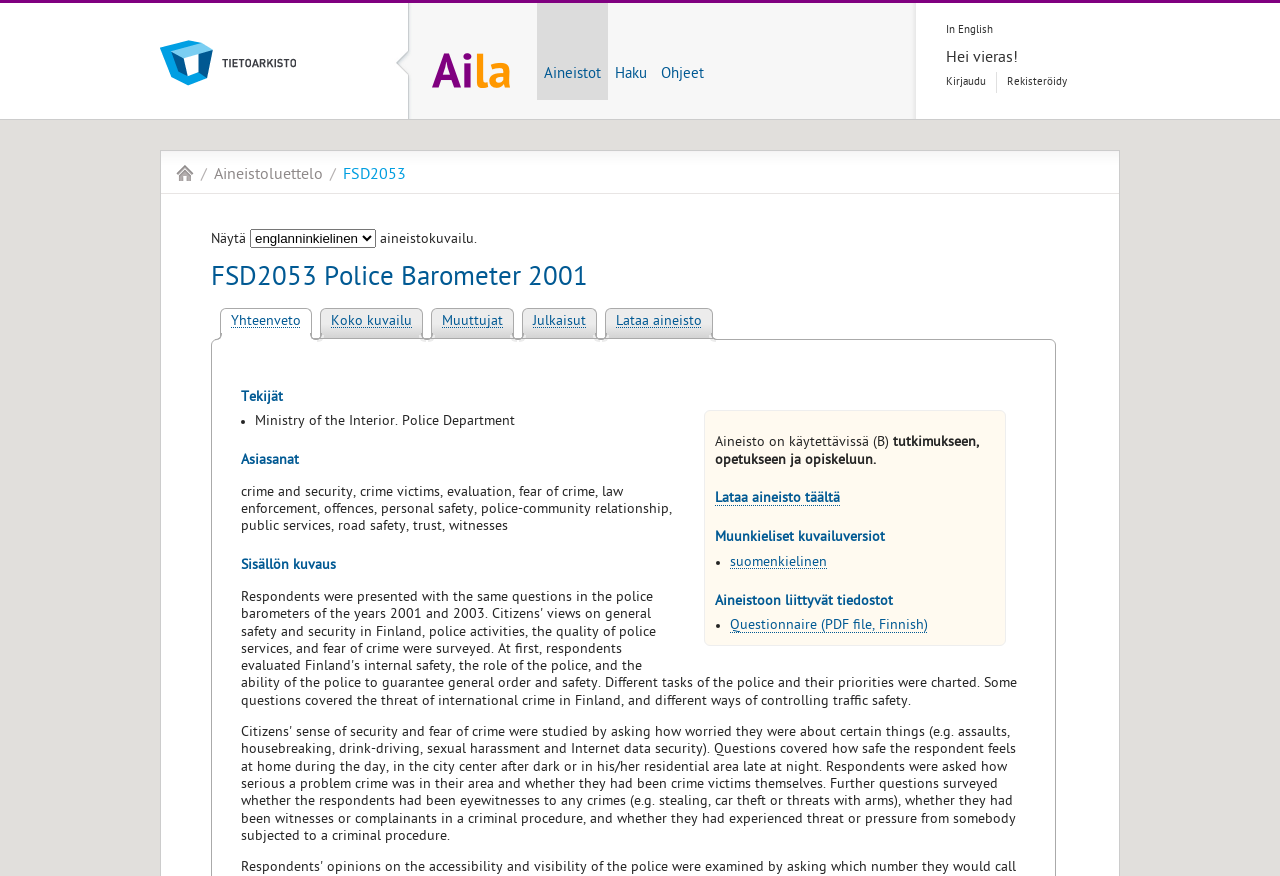What is the purpose of this website?
Please craft a detailed and exhaustive response to the question.

The purpose of this website can be inferred from the static text elements on the webpage, which mention 'tutkimukseen, opetukseen ja opiskeluun' (research, teaching, and studying) and 'aineisto on käytettävissä' (the data is available). This suggests that the website provides research data for various purposes.